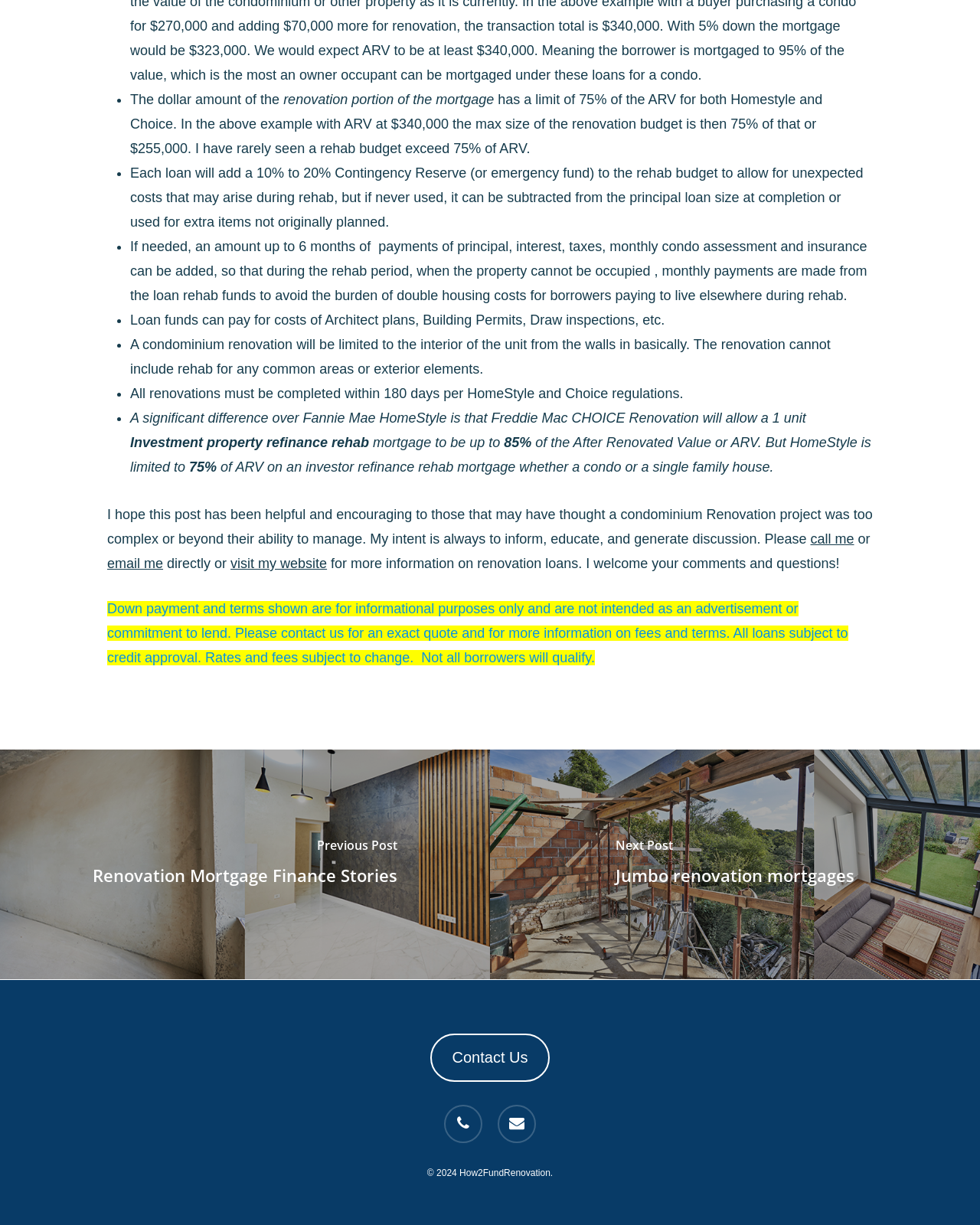Give a concise answer using one word or a phrase to the following question:
What is the maximum percentage of ARV for renovation budget?

75%